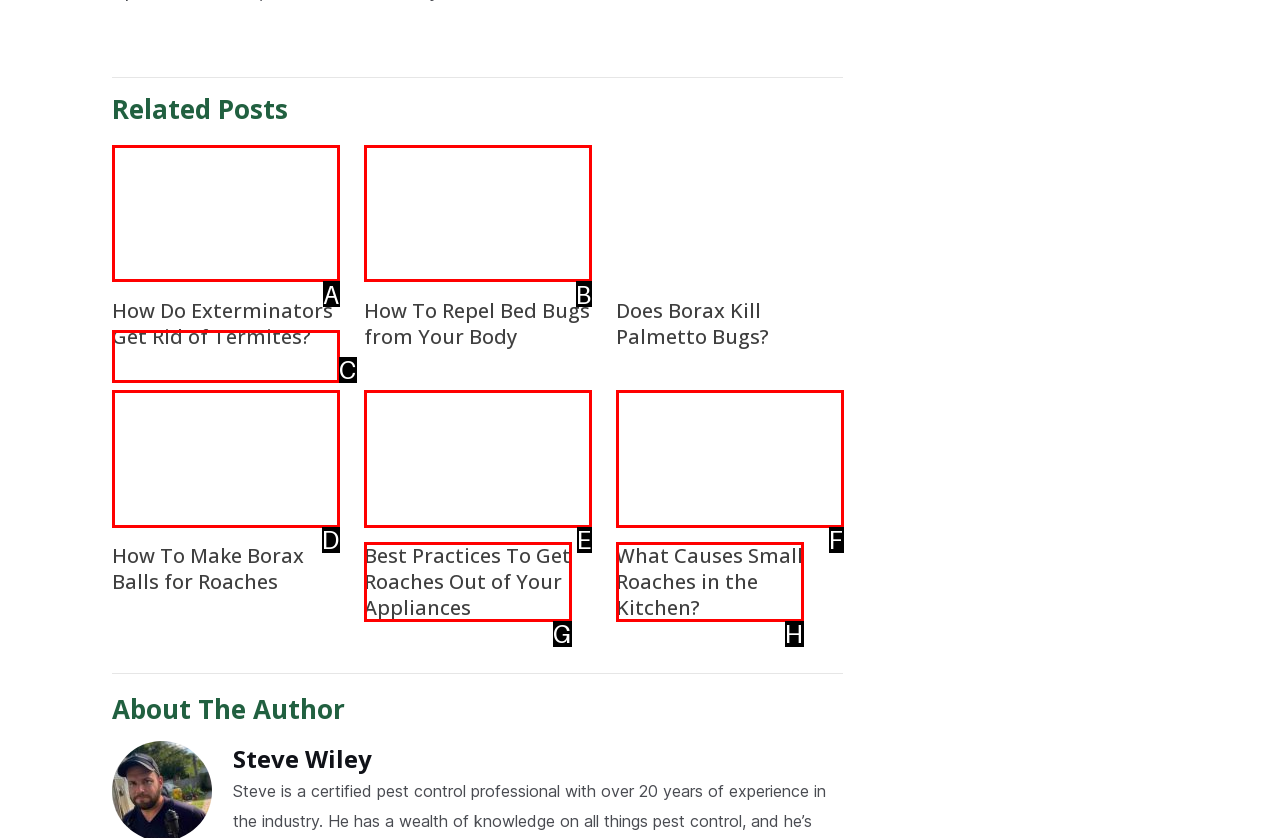Identify the letter of the option that should be selected to accomplish the following task: Read the article 'How Do Exterminators Get Rid of Termites?'. Provide the letter directly.

C